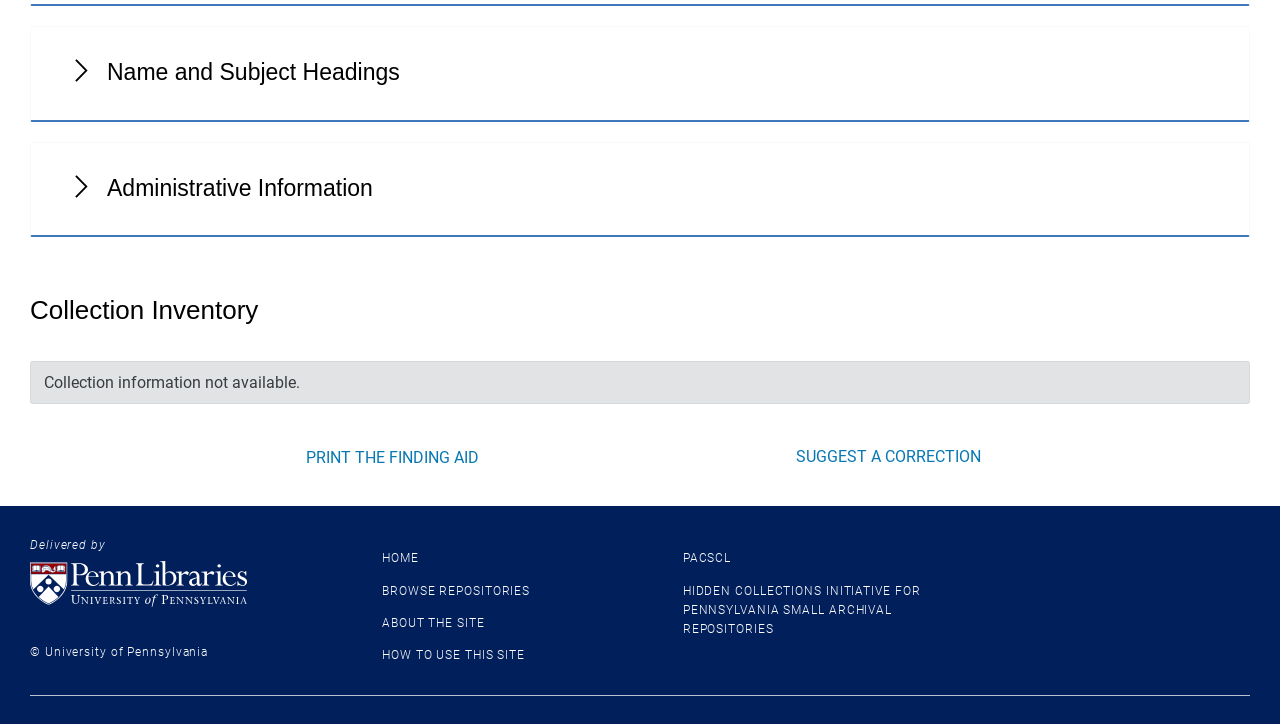Identify the bounding box coordinates of the region that needs to be clicked to carry out this instruction: "Suggest a correction". Provide these coordinates as four float numbers ranging from 0 to 1, i.e., [left, top, right, bottom].

[0.621, 0.617, 0.766, 0.643]